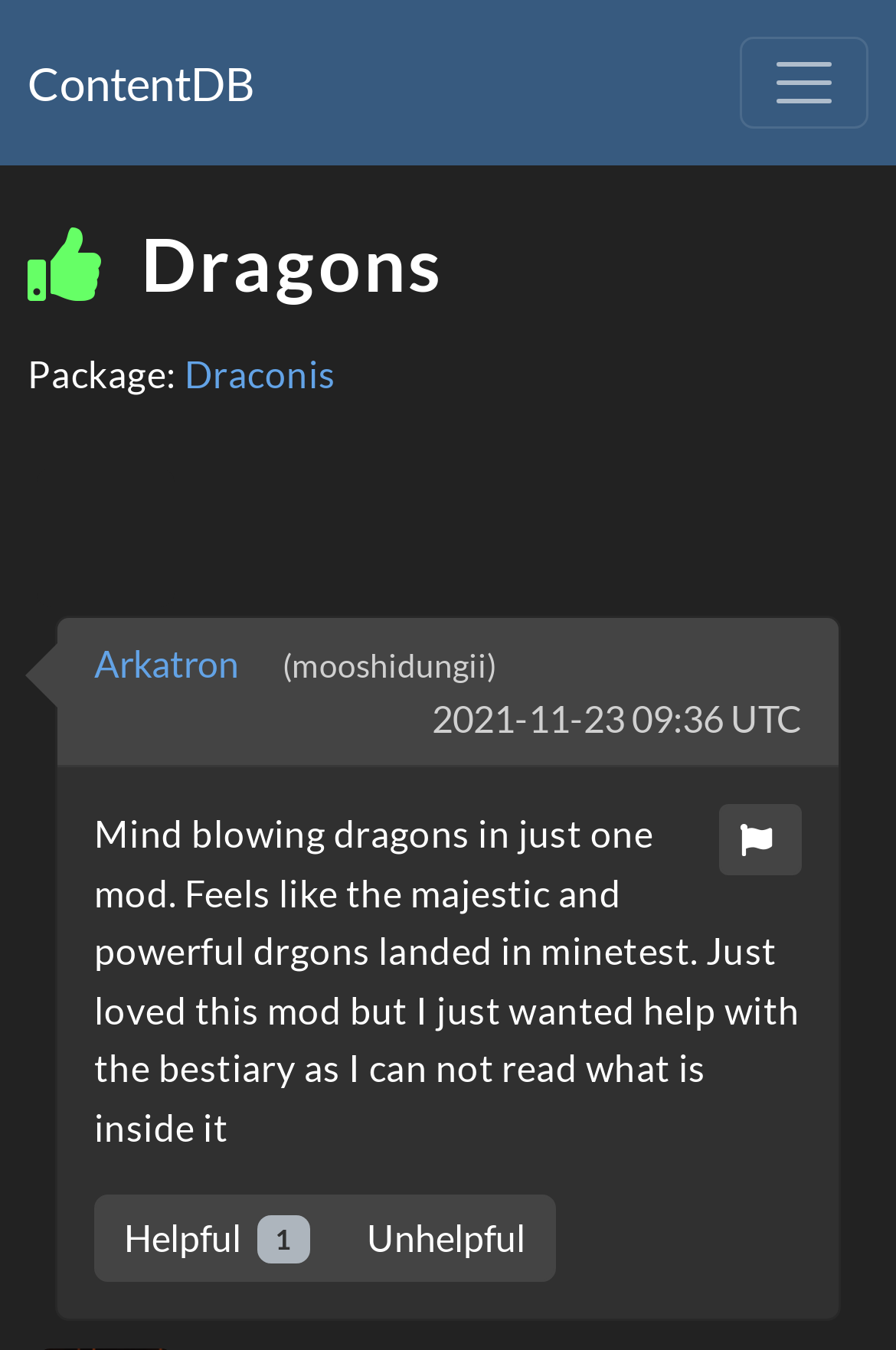How many buttons are there in the comment section?
Based on the image, respond with a single word or phrase.

2